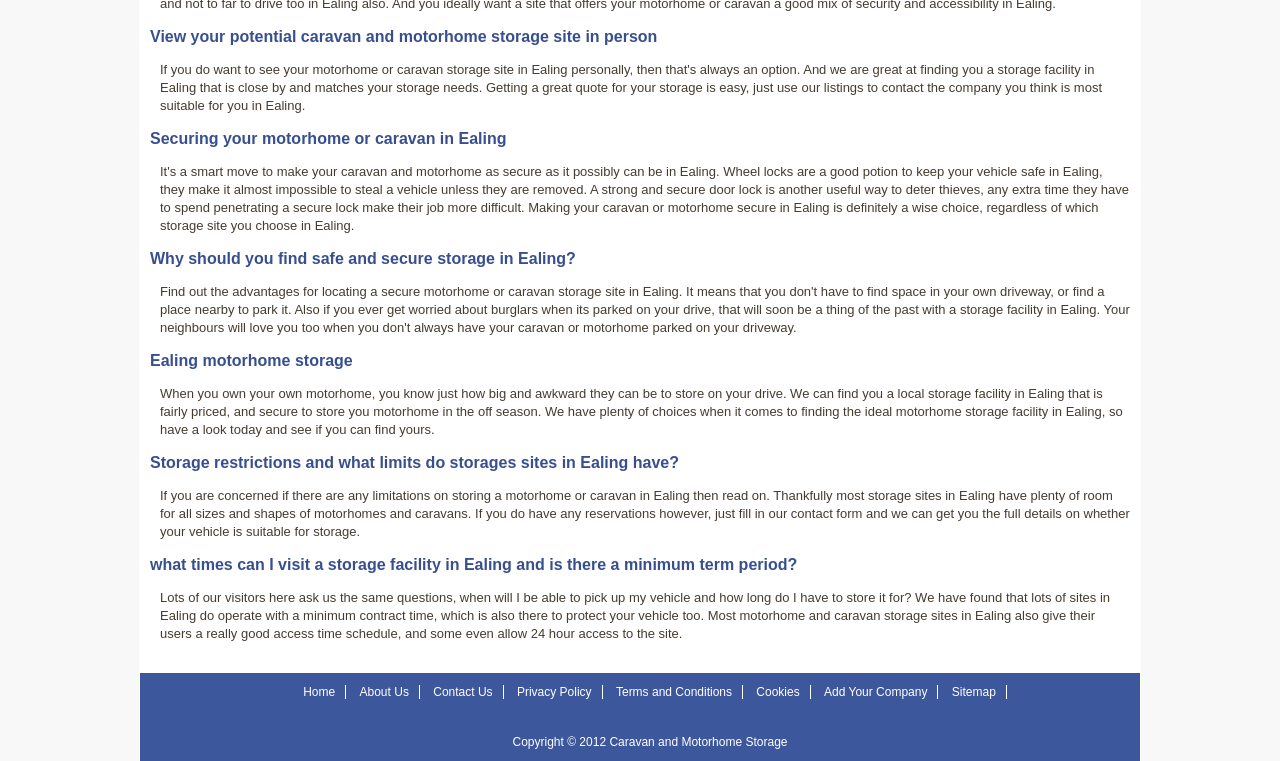What is the minimum contract time for motorhome storage in Ealing?
Based on the image, answer the question with as much detail as possible.

The static text on the page mentions that many storage sites in Ealing operate with a minimum contract time, but it does not specify a specific time period. This suggests that the minimum contract time may vary depending on the storage site.